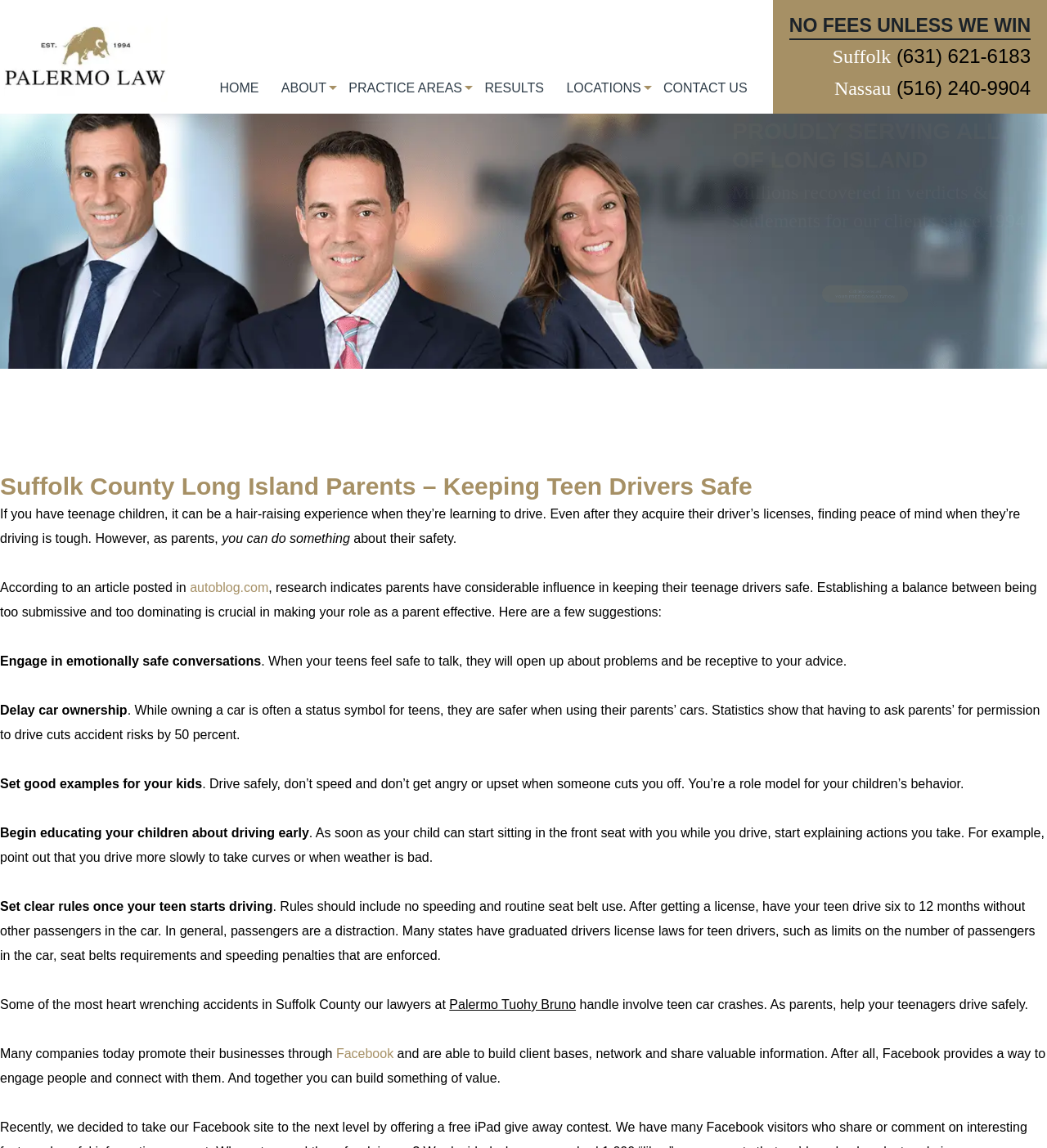Identify the coordinates of the bounding box for the element that must be clicked to accomplish the instruction: "Click the logo link".

[0.004, 0.089, 0.16, 0.101]